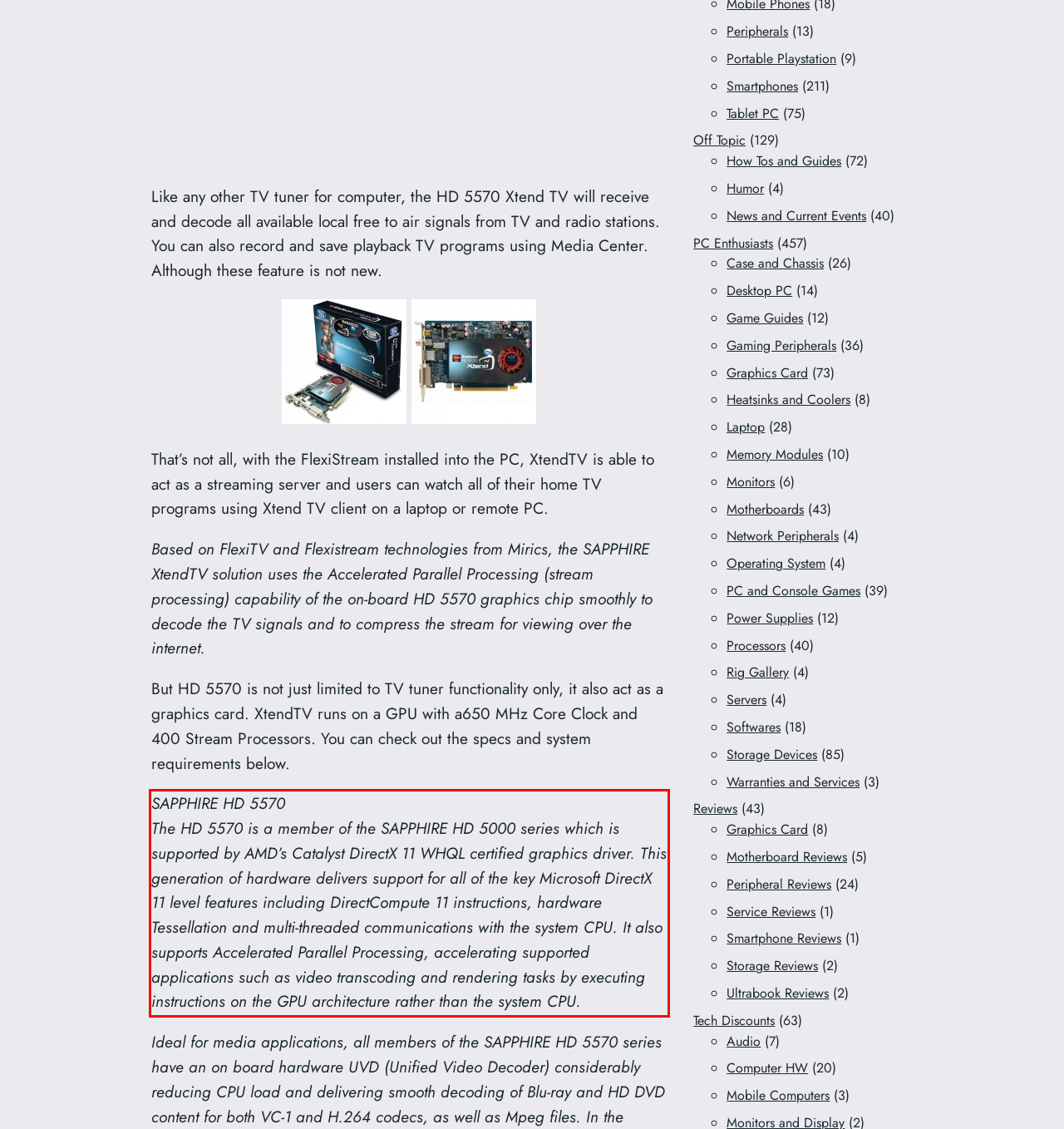Extract and provide the text found inside the red rectangle in the screenshot of the webpage.

SAPPHIRE HD 5570 The HD 5570 is a member of the SAPPHIRE HD 5000 series which is supported by AMD’s Catalyst DirectX 11 WHQL certified graphics driver. This generation of hardware delivers support for all of the key Microsoft DirectX 11 level features including DirectCompute 11 instructions, hardware Tessellation and multi-threaded communications with the system CPU. It also supports Accelerated Parallel Processing, accelerating supported applications such as video transcoding and rendering tasks by executing instructions on the GPU architecture rather than the system CPU.